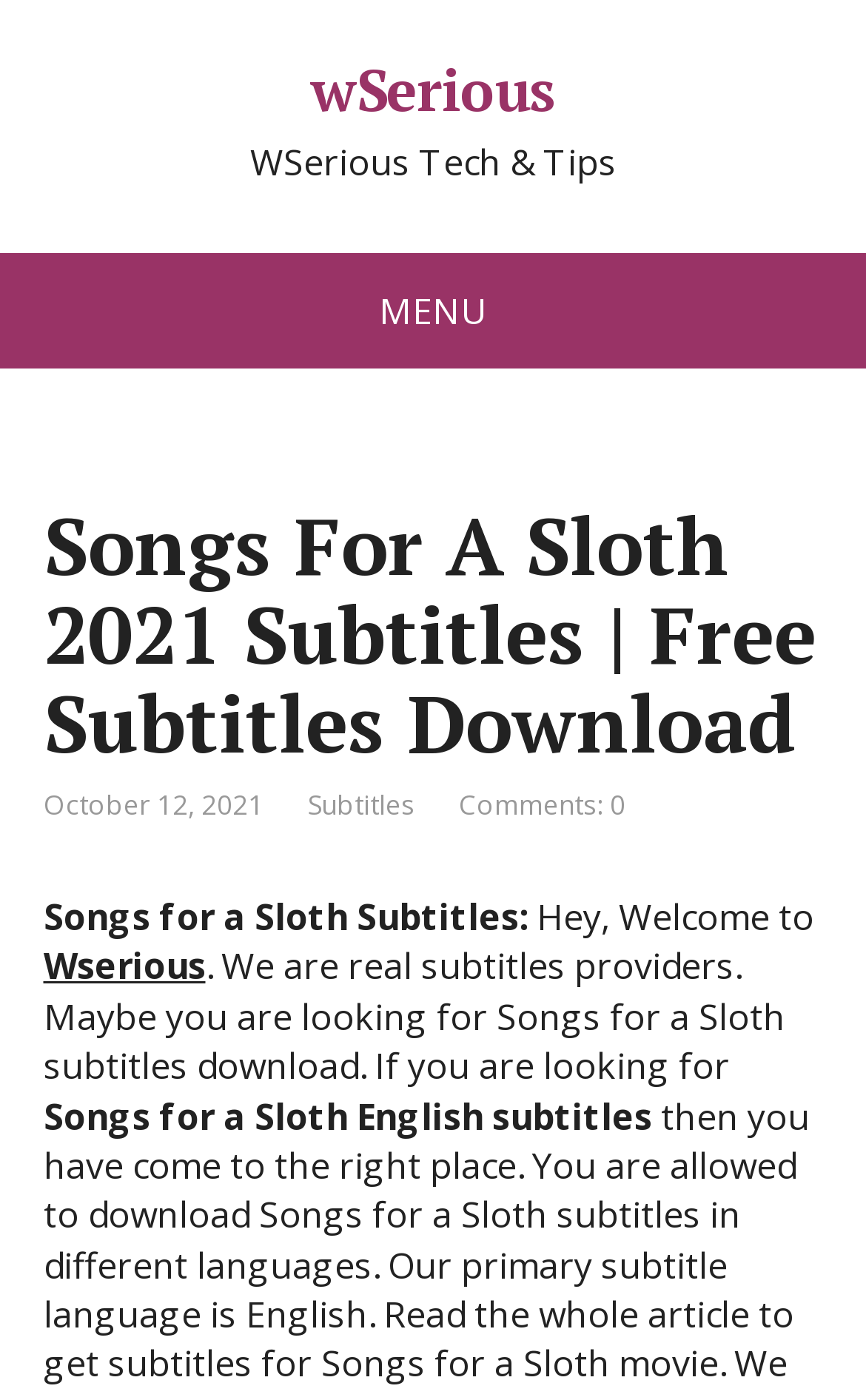Answer the question using only a single word or phrase: 
What type of service does the website provide?

subtitles